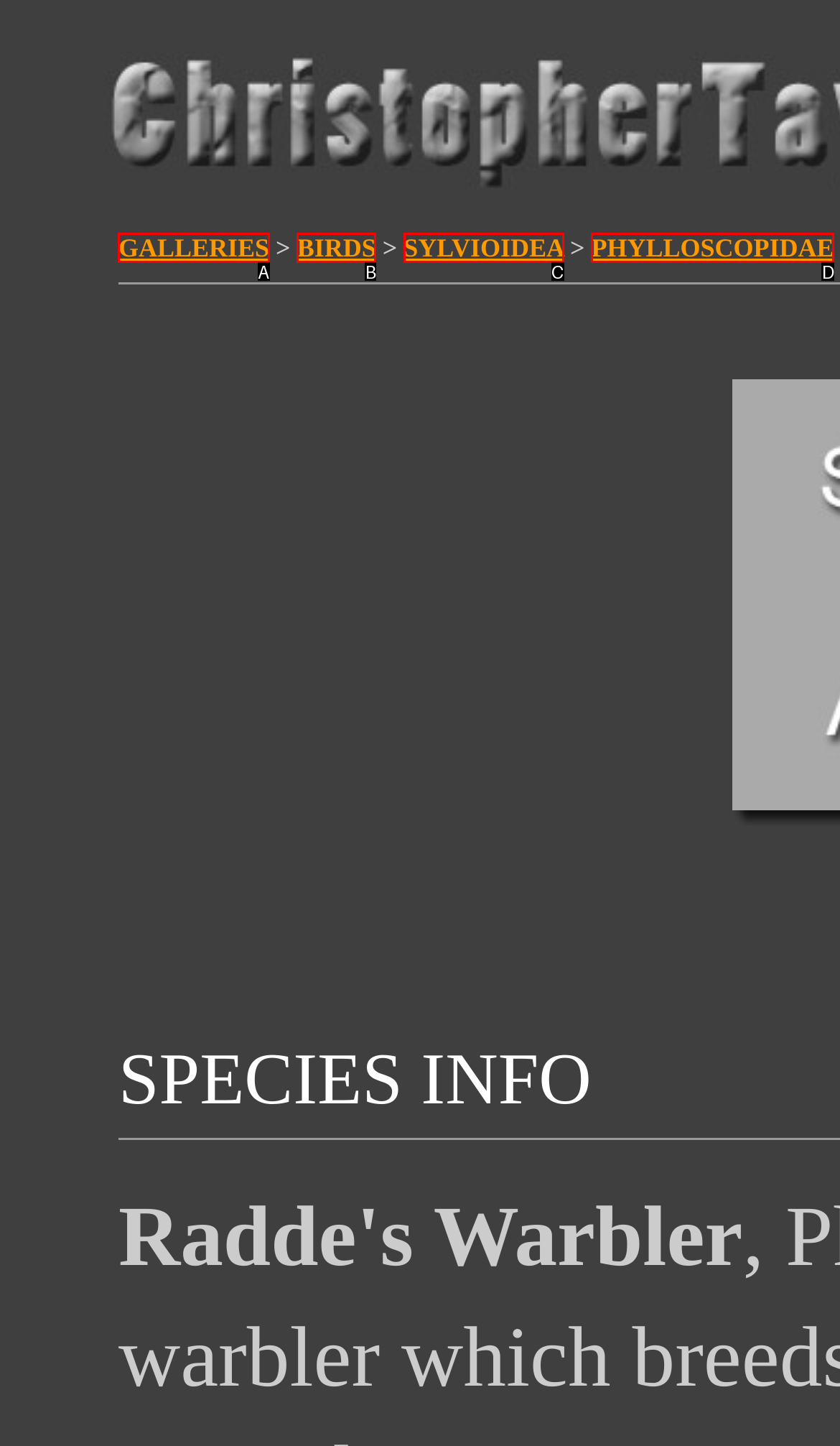Select the letter that corresponds to this element description: SYLVIOIDEA
Answer with the letter of the correct option directly.

C